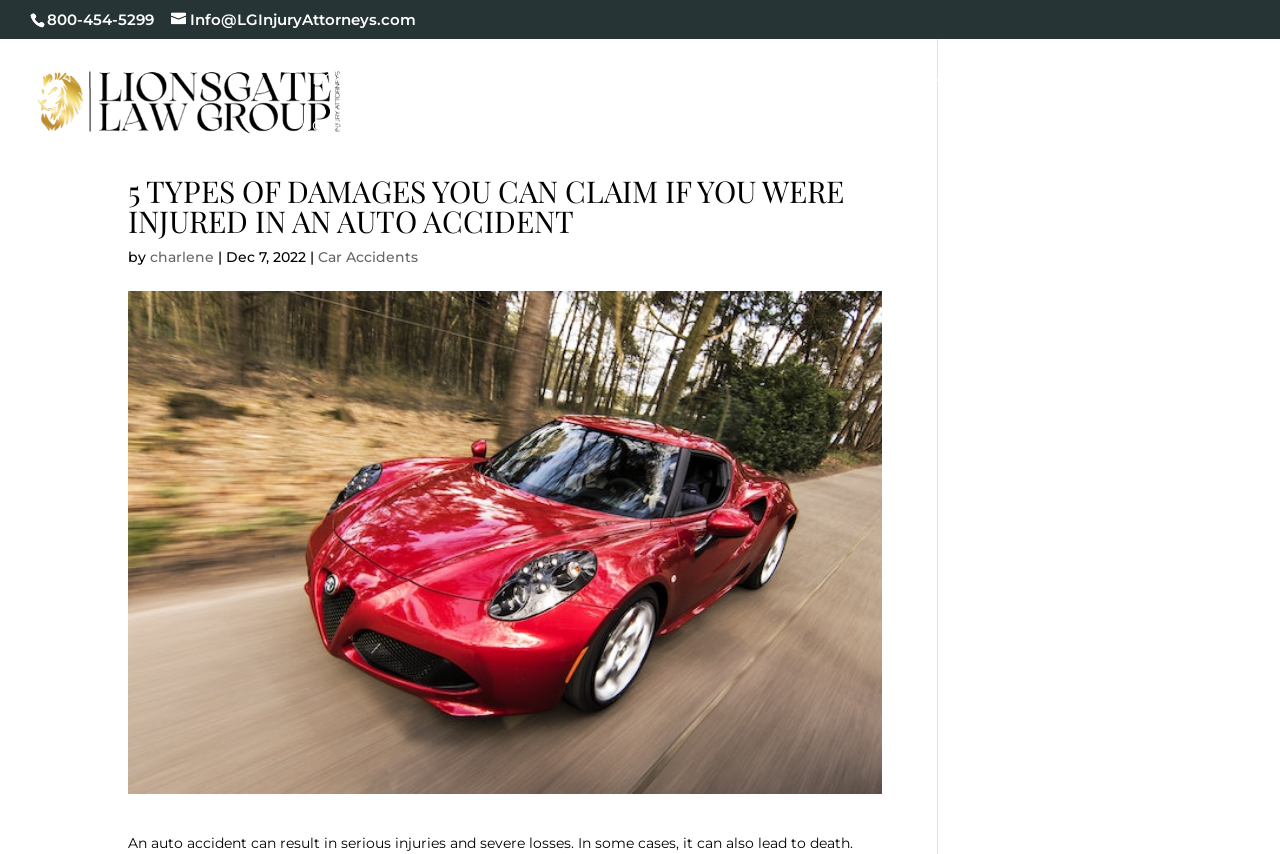From the image, can you give a detailed response to the question below:
When was the article published?

I found the publication date by looking at the section below the main heading, where I saw a static text element with the date 'Dec 7, 2022'. This suggests that the article was published on this date.